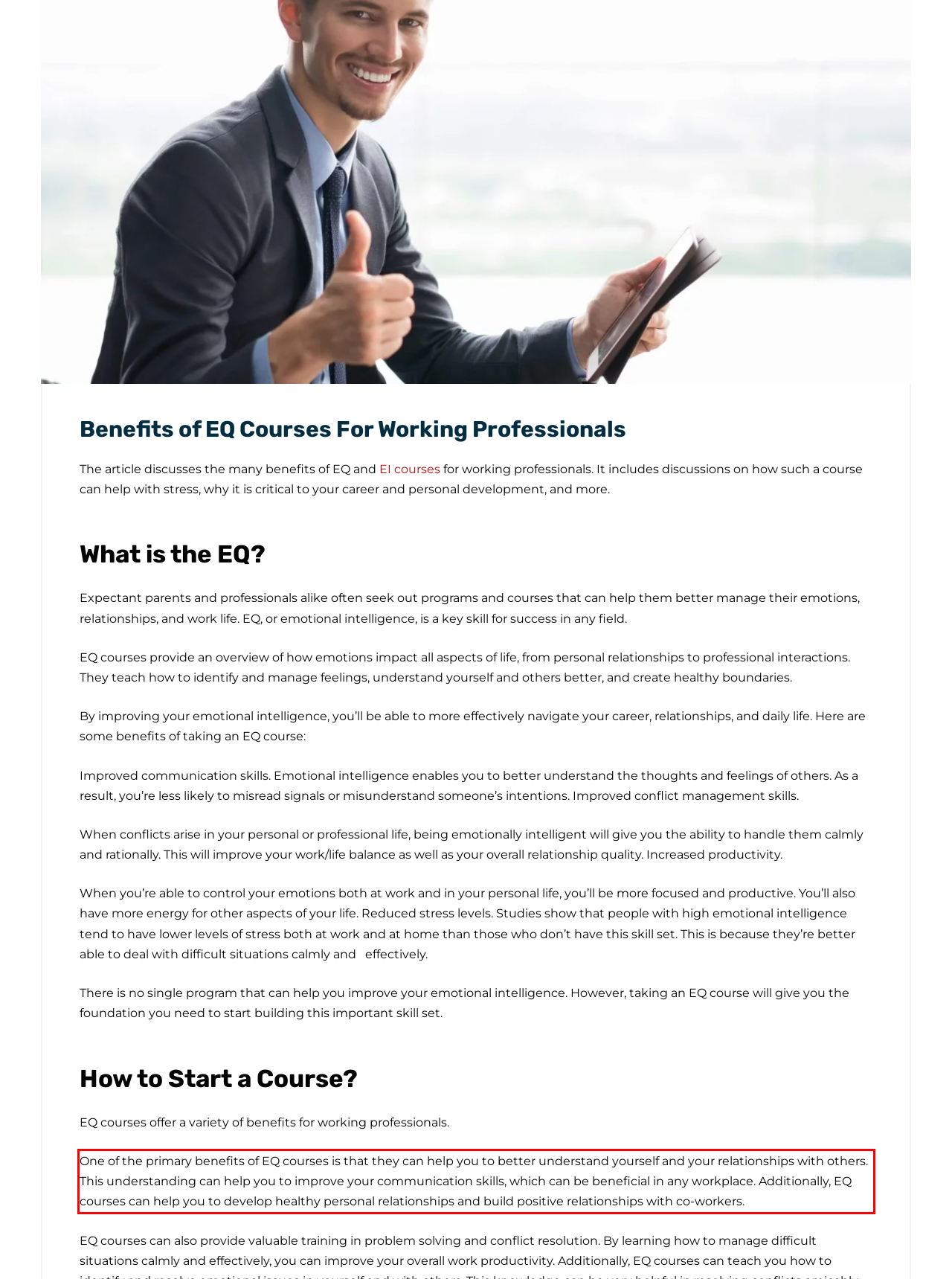Please perform OCR on the text content within the red bounding box that is highlighted in the provided webpage screenshot.

One of the primary benefits of EQ courses is that they can help you to better understand yourself and your relationships with others. This understanding can help you to improve your communication skills, which can be beneficial in any workplace. Additionally, EQ courses can help you to develop healthy personal relationships and build positive relationships with co-workers.